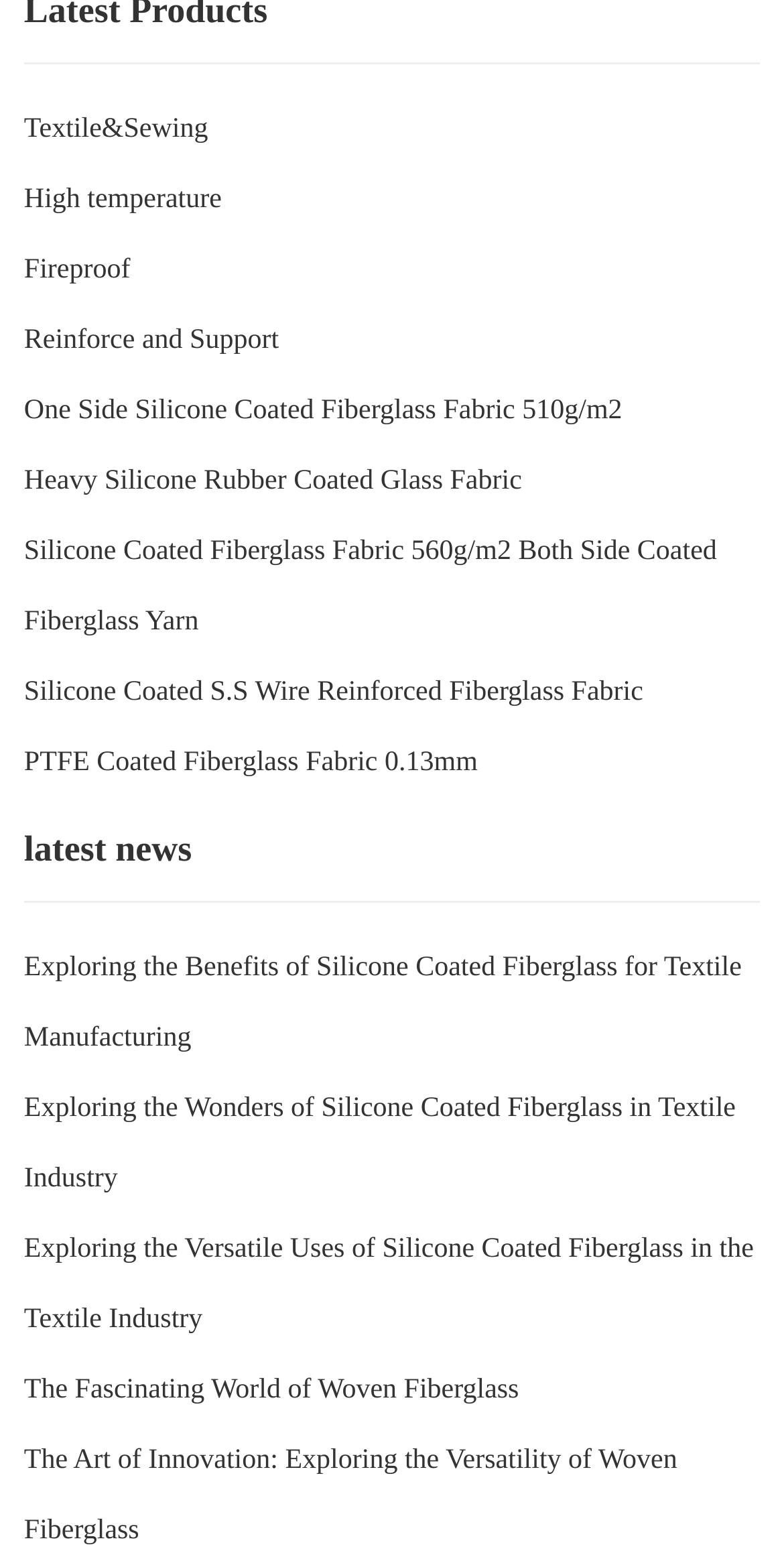Identify the bounding box coordinates of the element that should be clicked to fulfill this task: "Read latest news". The coordinates should be provided as four float numbers between 0 and 1, i.e., [left, top, right, bottom].

[0.031, 0.533, 0.245, 0.559]